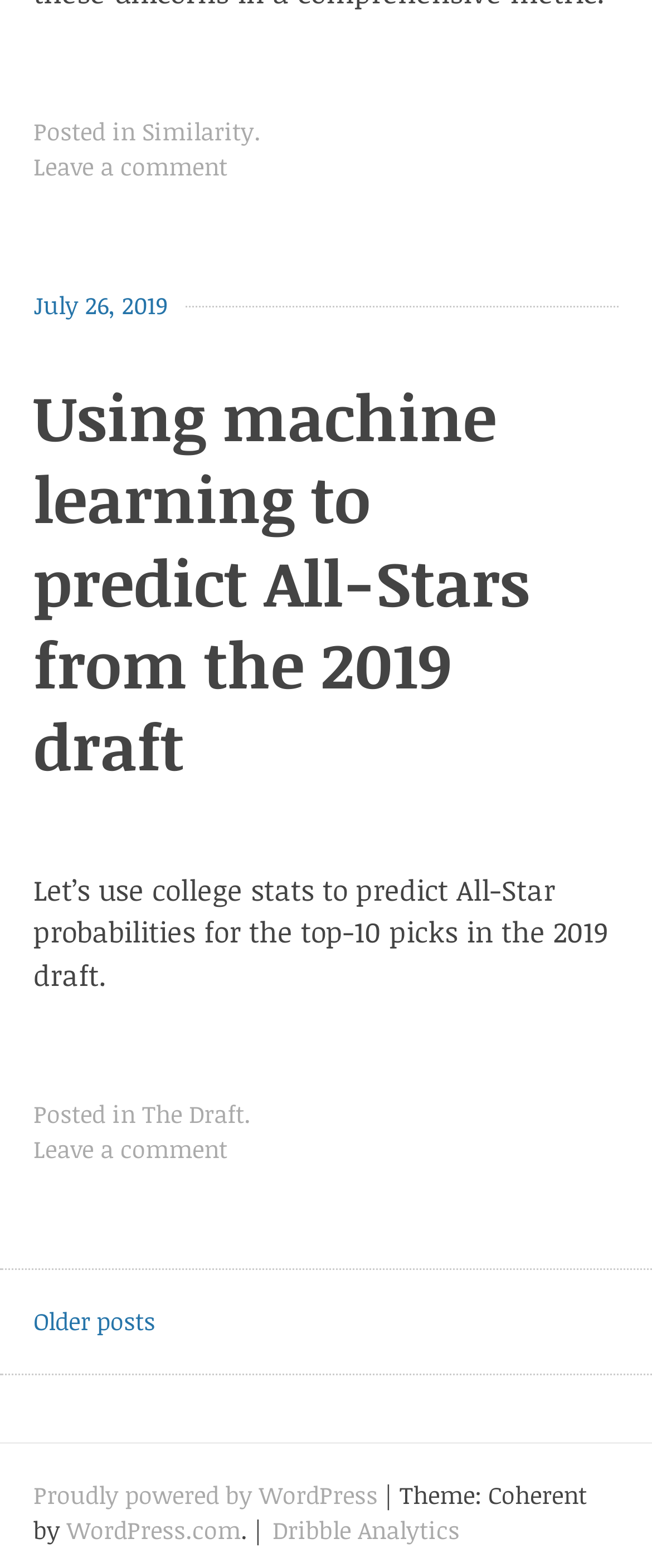Provide the bounding box coordinates of the HTML element described as: "Proudly powered by WordPress". The bounding box coordinates should be four float numbers between 0 and 1, i.e., [left, top, right, bottom].

[0.051, 0.943, 0.579, 0.964]